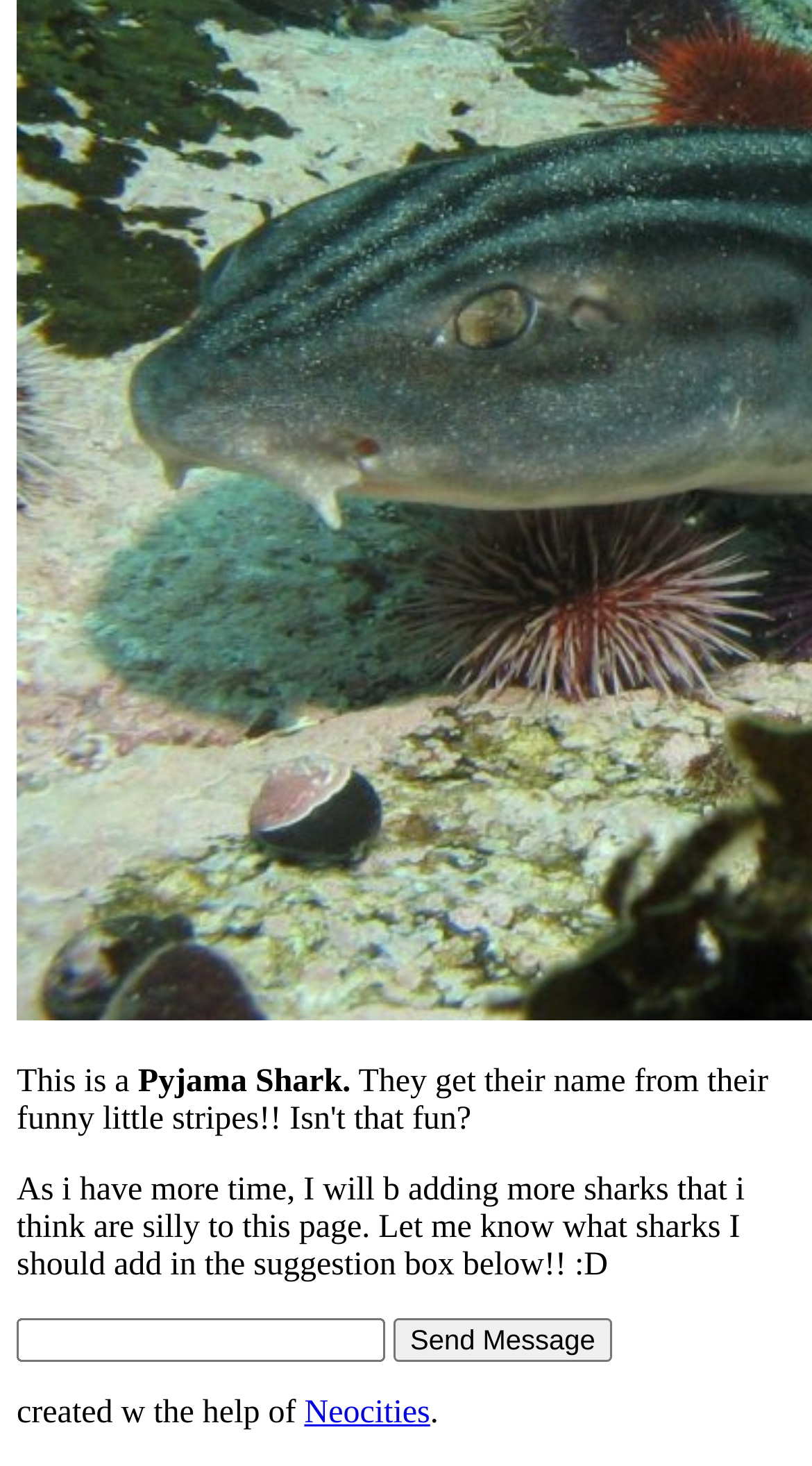Identify the bounding box of the UI component described as: "Neocities".

[0.375, 0.952, 0.53, 0.976]